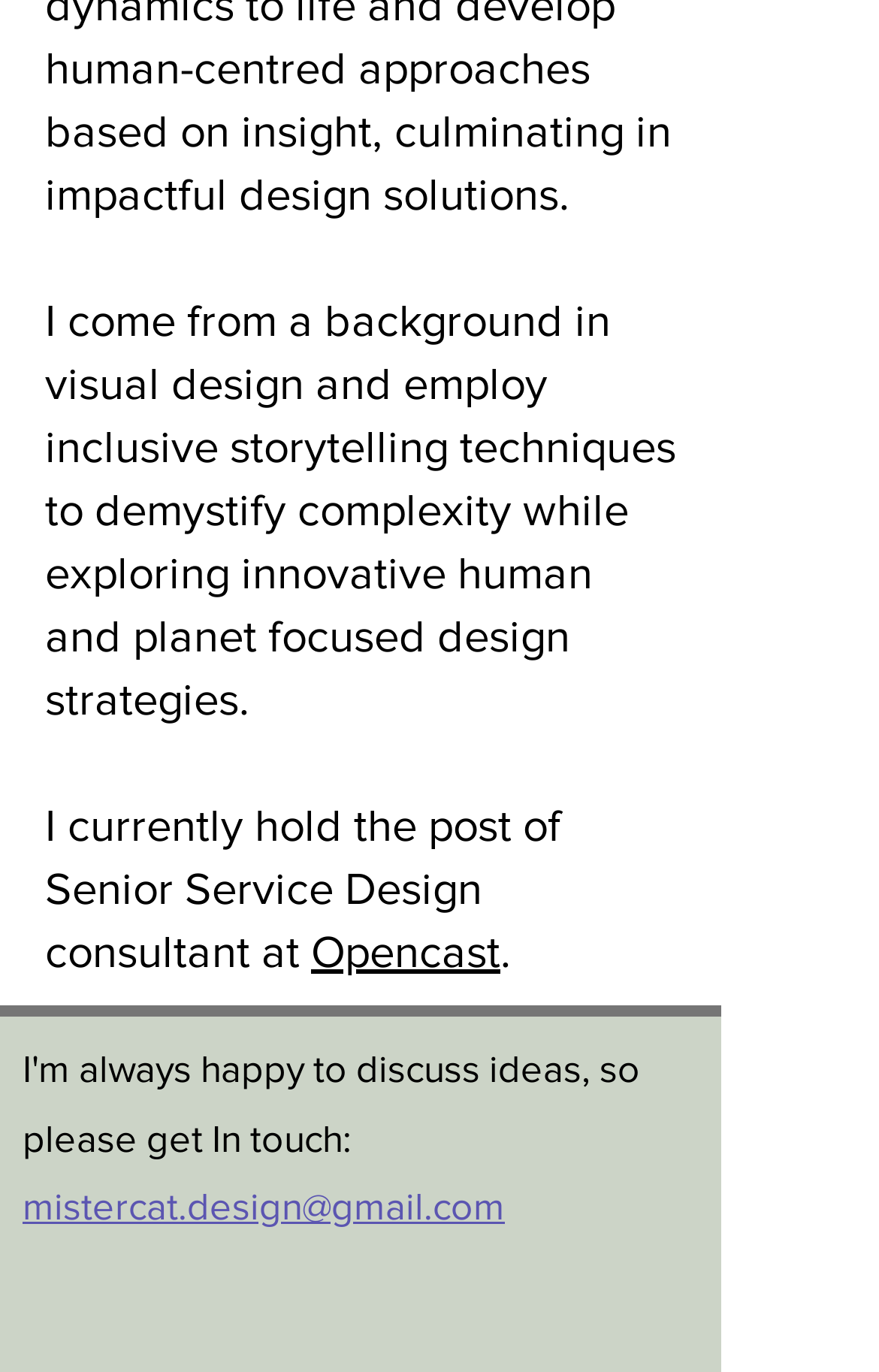Given the description "aria-label="Instagram"", determine the bounding box of the corresponding UI element.

[0.426, 0.938, 0.515, 0.995]